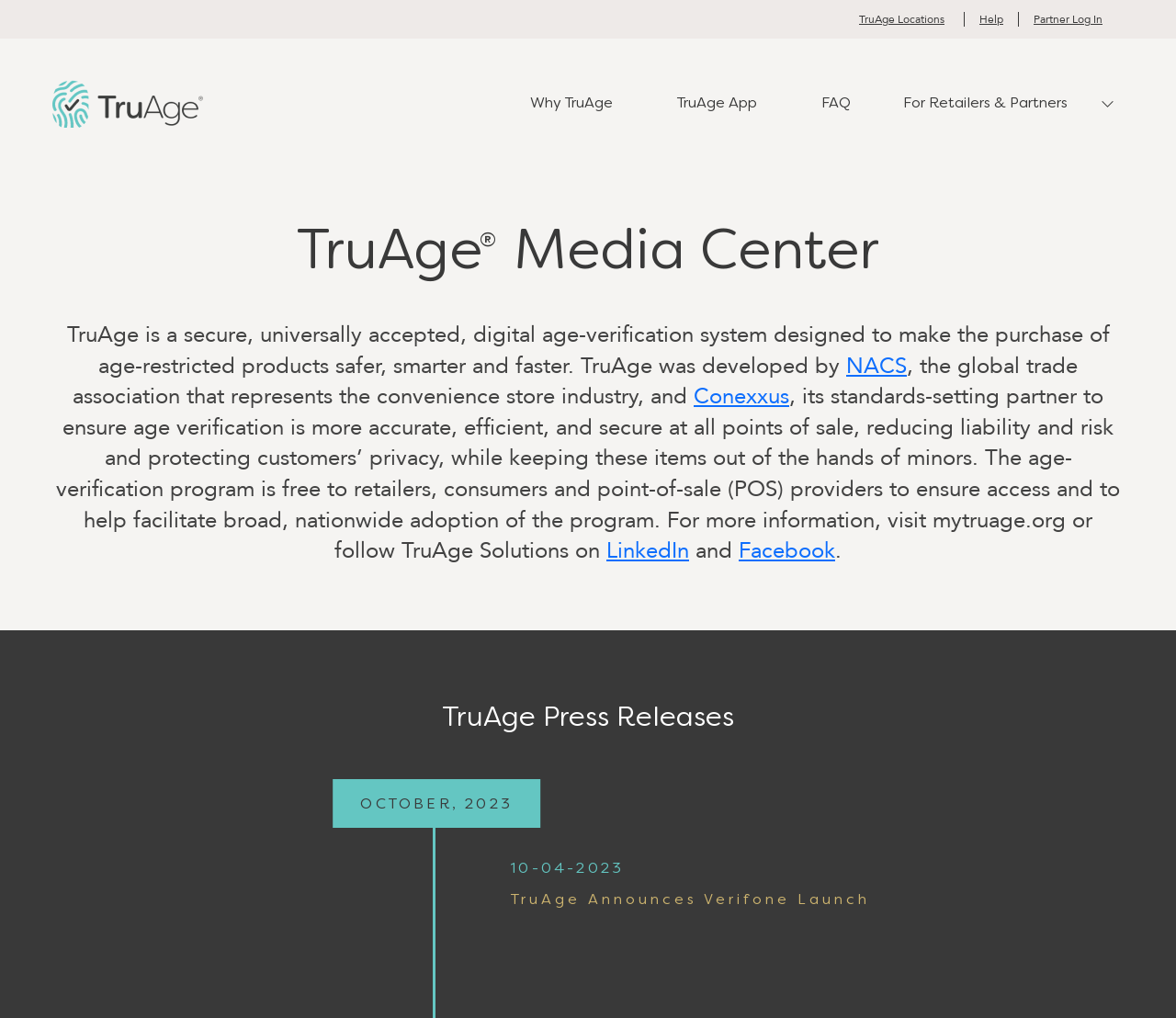What is the date of the press release 'TruAge Announces Verifone Launch'?
Please provide a comprehensive answer based on the visual information in the image.

According to the webpage content, specifically the heading element with the text '10-04-2023', we can determine that the date of the press release 'TruAge Announces Verifone Launch' is 10-04-2023.